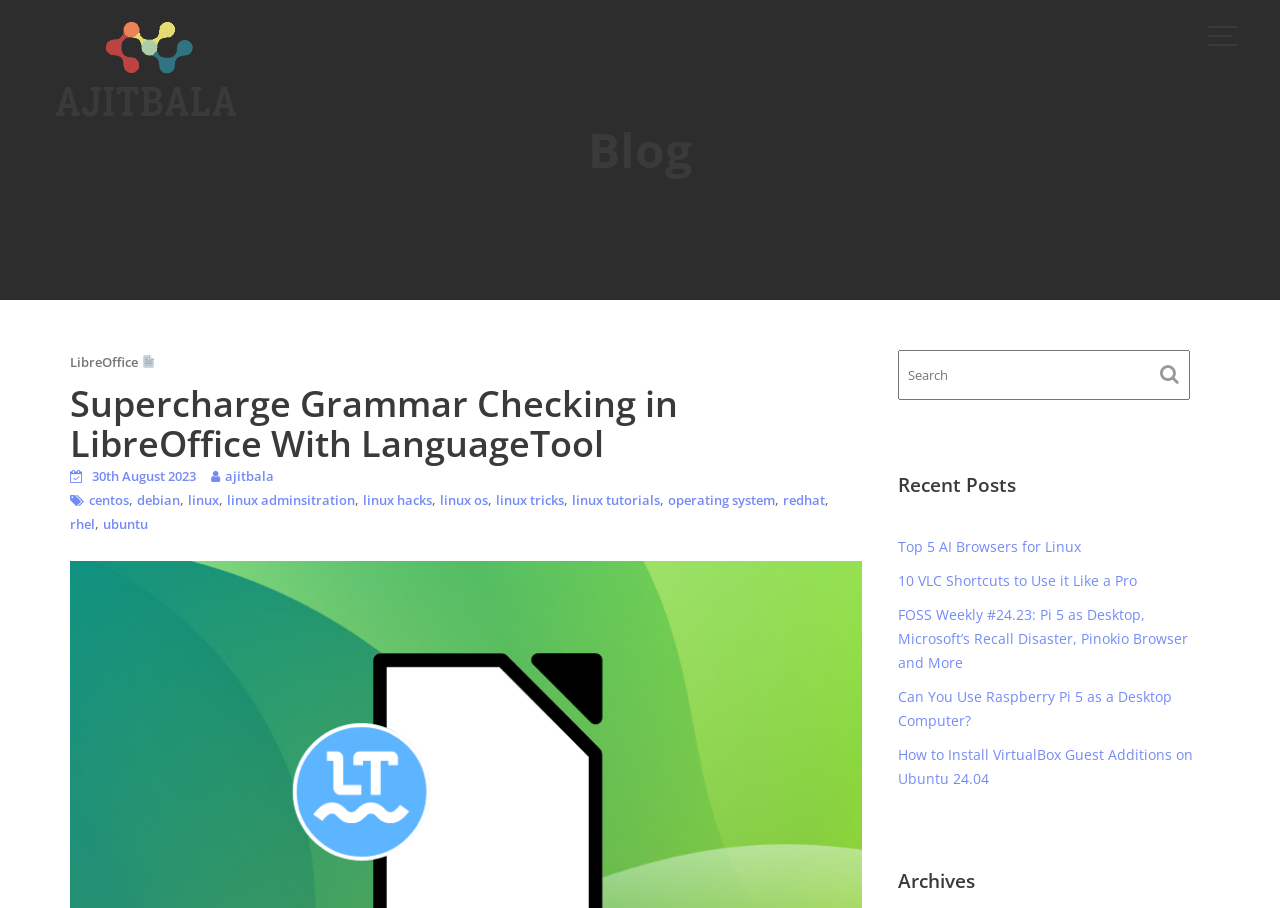Can you specify the bounding box coordinates for the region that should be clicked to fulfill this instruction: "Visit AJITBALA's homepage".

[0.036, 0.012, 0.192, 0.141]